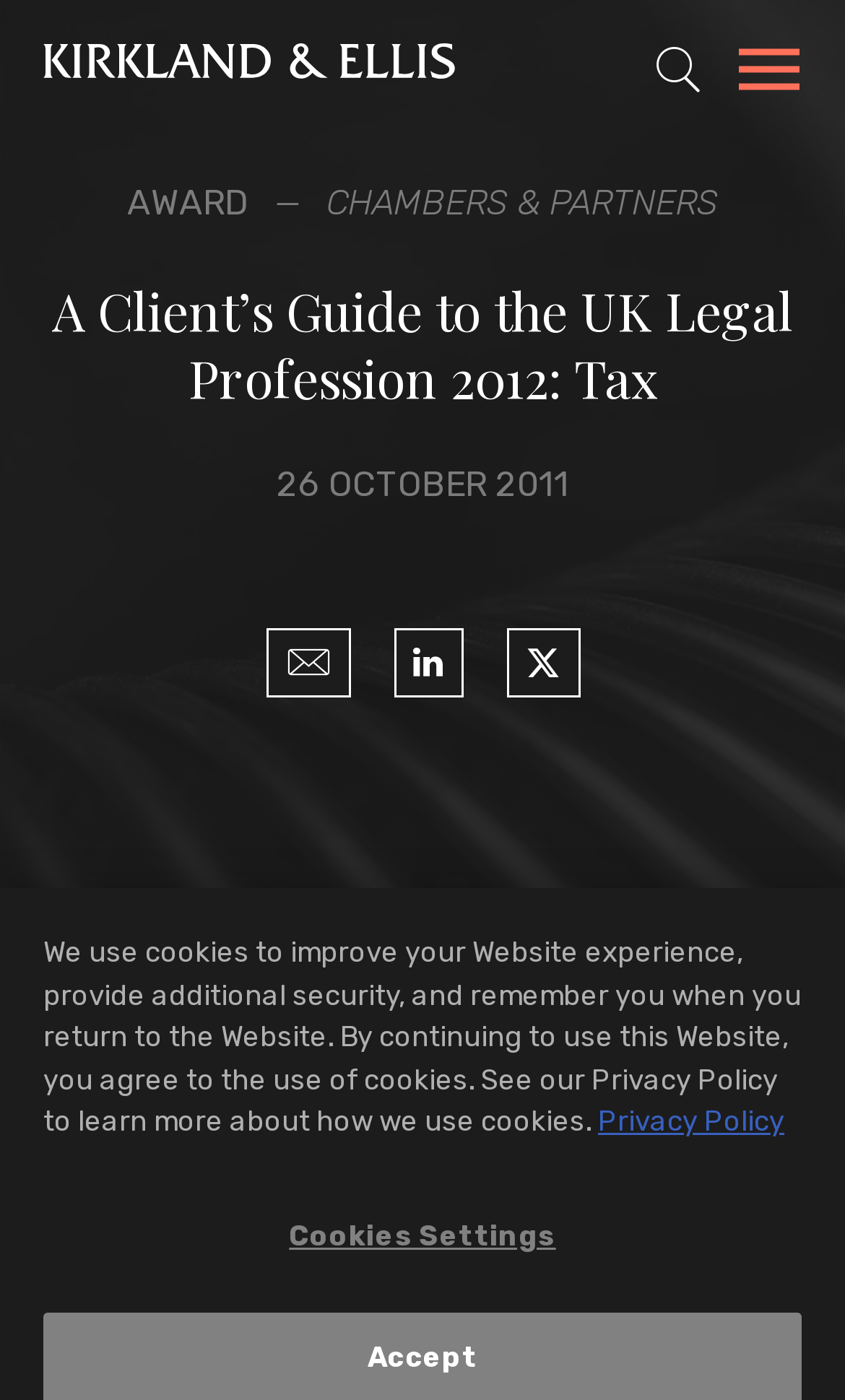Please respond to the question using a single word or phrase:
What is the purpose of the 'Cookies Settings' button?

To manage cookies